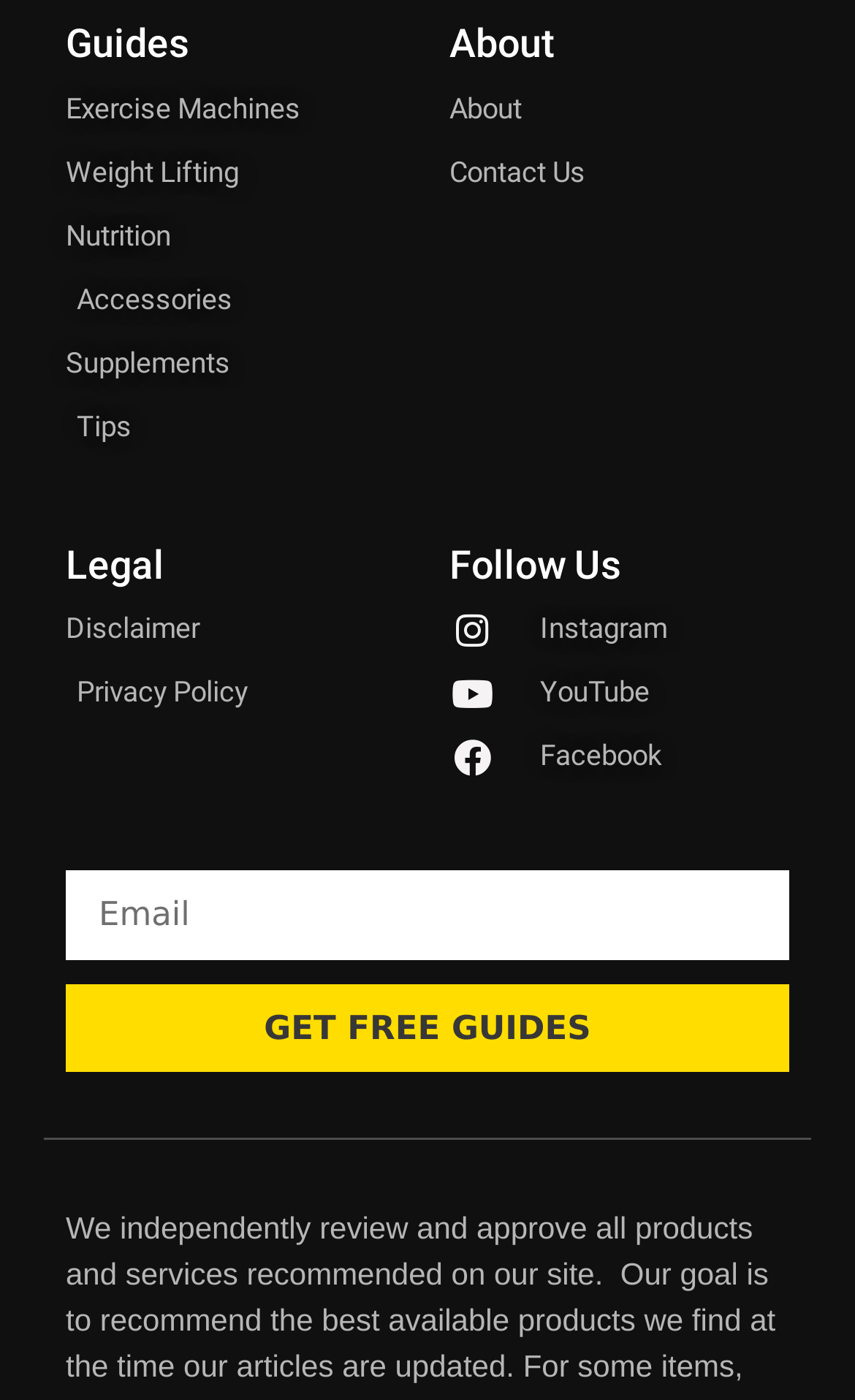Can you give a comprehensive explanation to the question given the content of the image?
Is the Email textbox required?

I checked the properties of the 'Email' textbox and found that it has a 'required' attribute set to True, which means that the user must fill in this field.